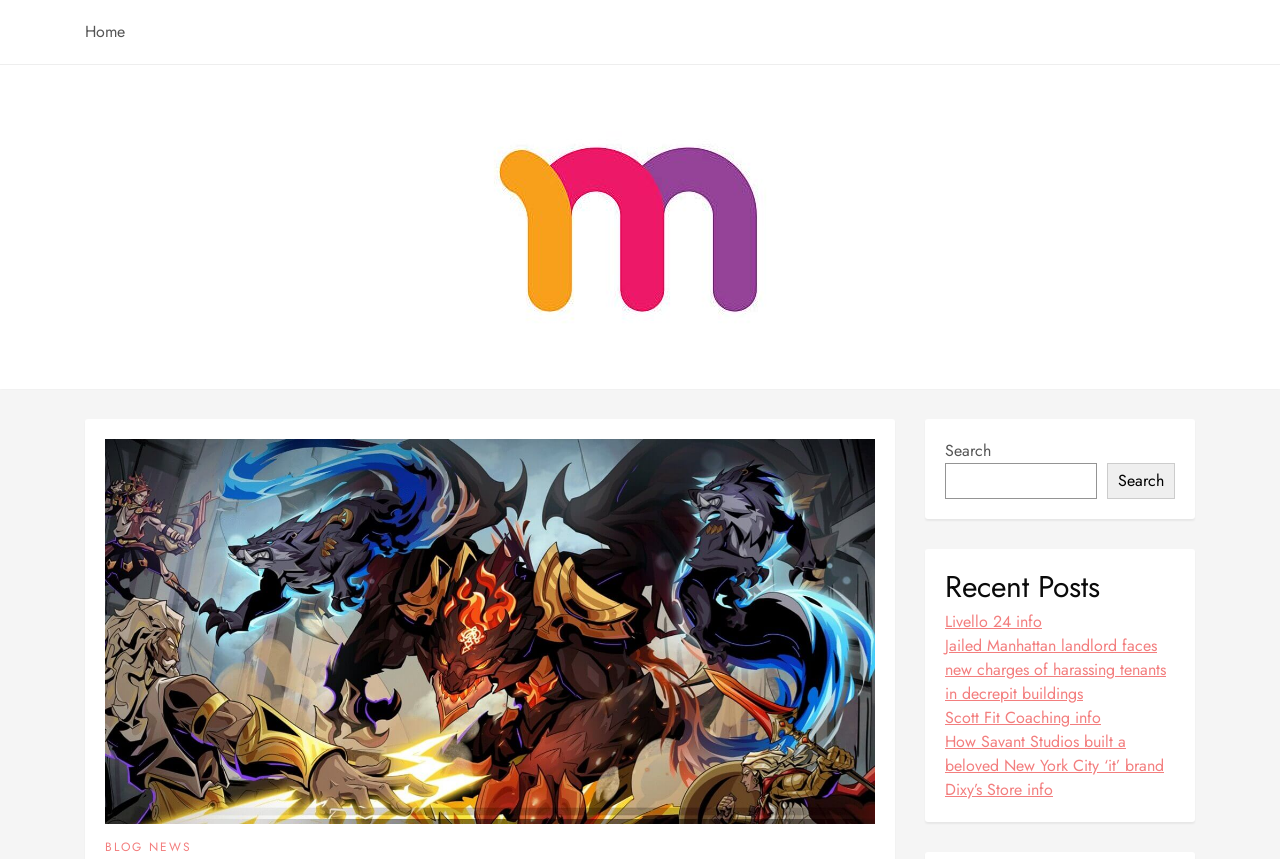Refer to the image and offer a detailed explanation in response to the question: What is the function of the 'Home' link?

The 'Home' link is located at the top left corner of the webpage, and it is a common convention for websites to have a 'Home' link that navigates users back to the homepage. This suggests that the 'Home' link serves this purpose.